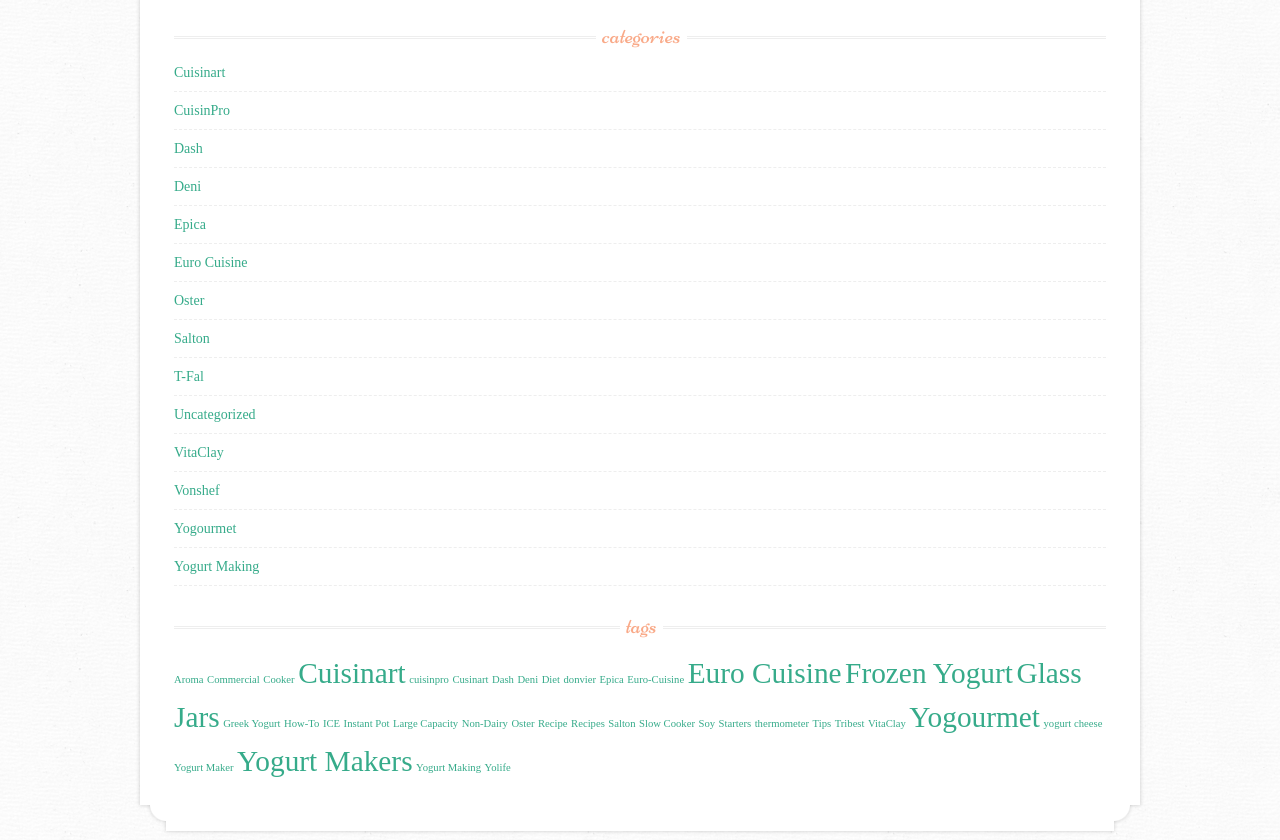How many links are there under the 'categories' heading?
Refer to the screenshot and respond with a concise word or phrase.

14